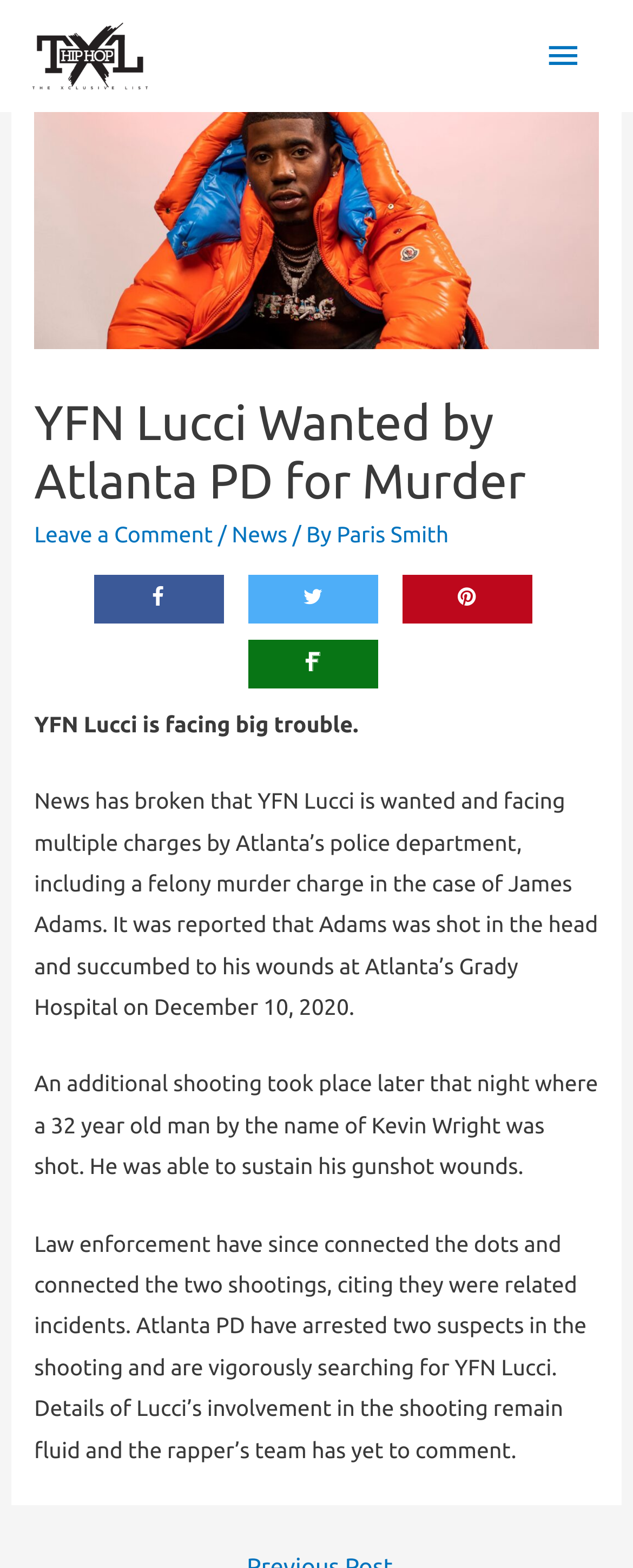What is the relation between the two shootings?
Look at the image and respond with a one-word or short phrase answer.

Related incidents